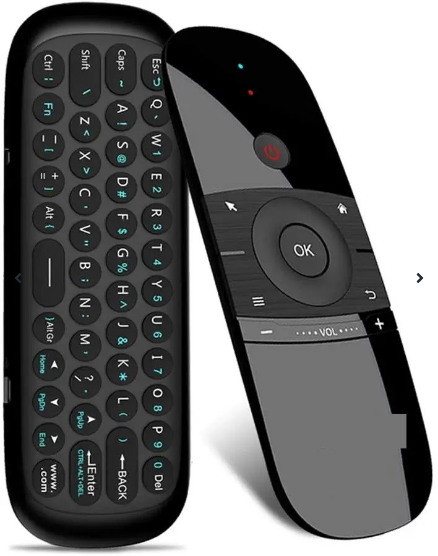Give a one-word or short-phrase answer to the following question: 
What type of devices can the W1 Smart TV Remote interact with?

Smart TVs, Android TV boxes, and PCs